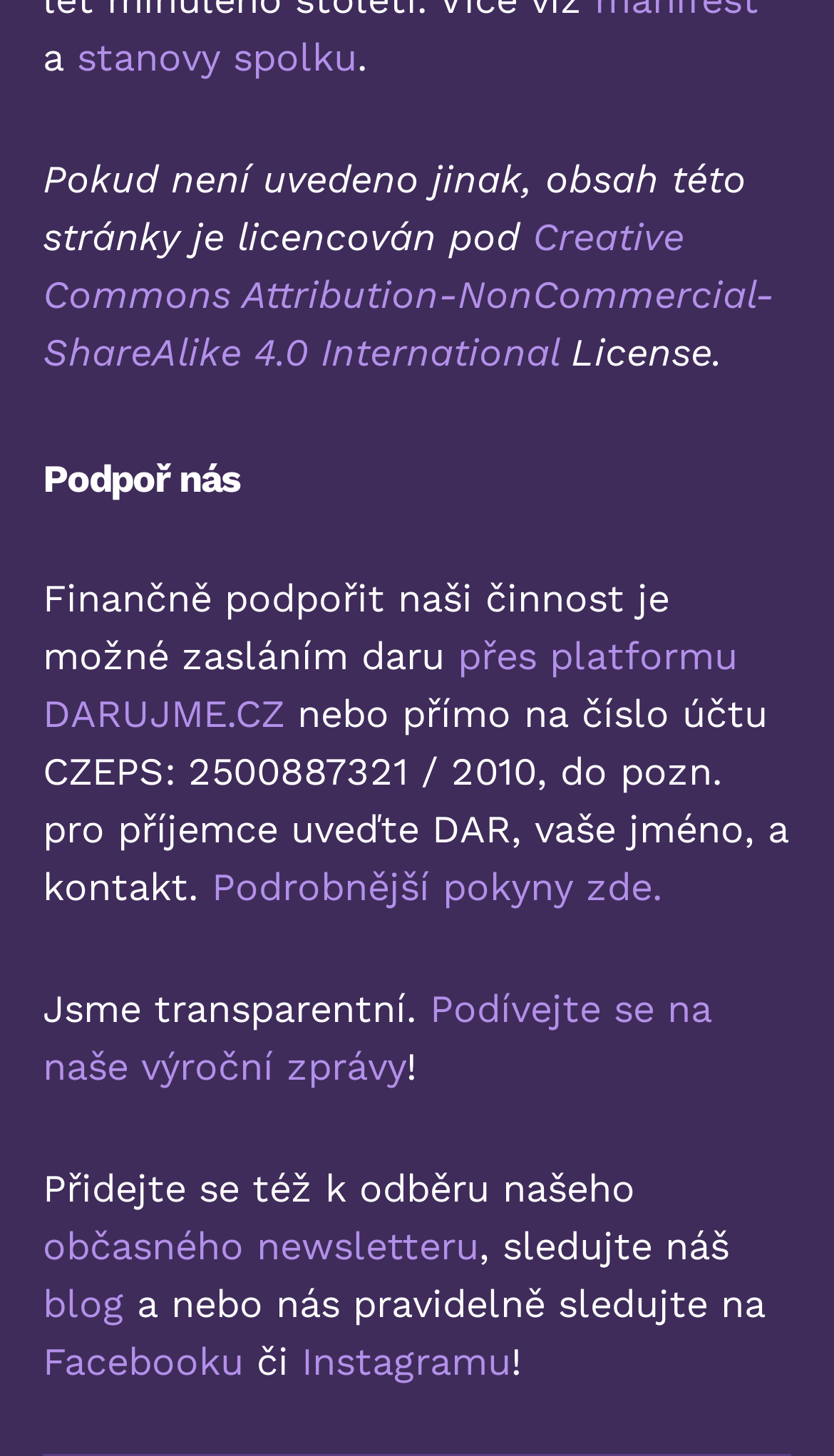Where can one find the webpage's annual reports?
Provide an in-depth answer to the question, covering all aspects.

The webpage claims to be transparent and provides a link to their annual reports, which can be found in the sentence 'Jsme transparentní. Podívejte se na naše výroční zprávy'.